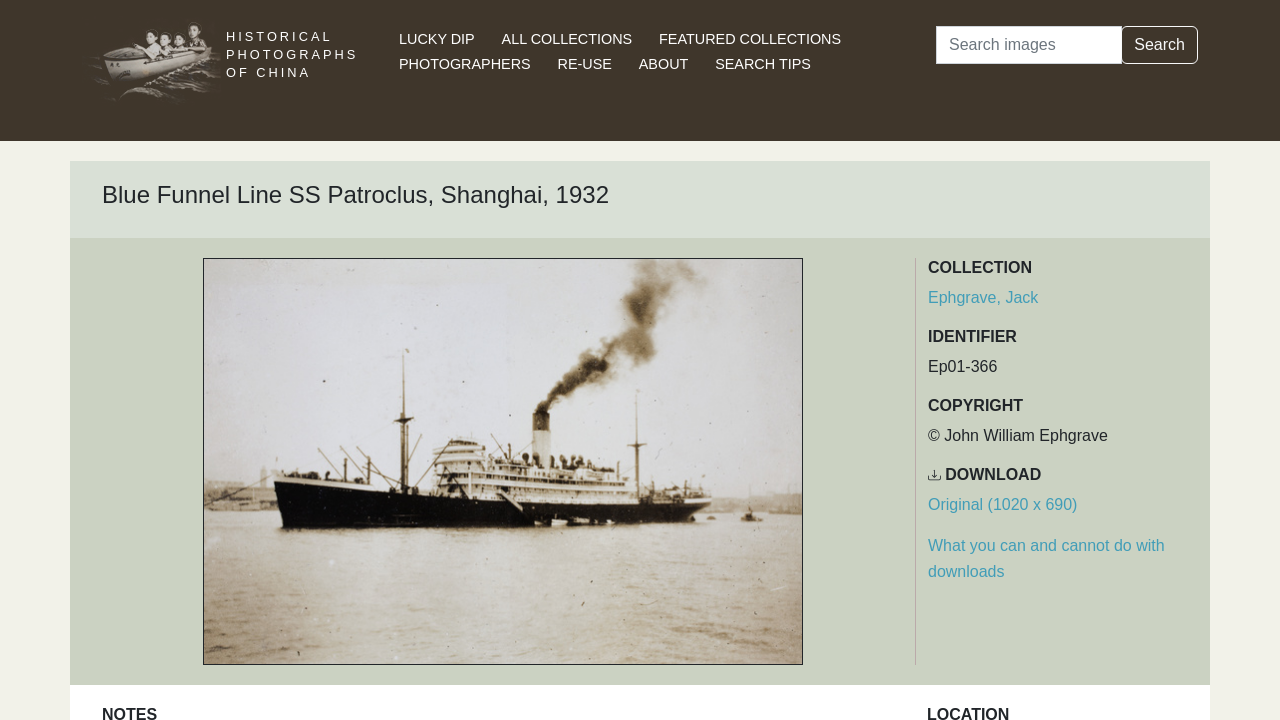Identify the bounding box coordinates for the UI element described as: "Historical Photographs of China".

[0.177, 0.087, 0.28, 0.111]